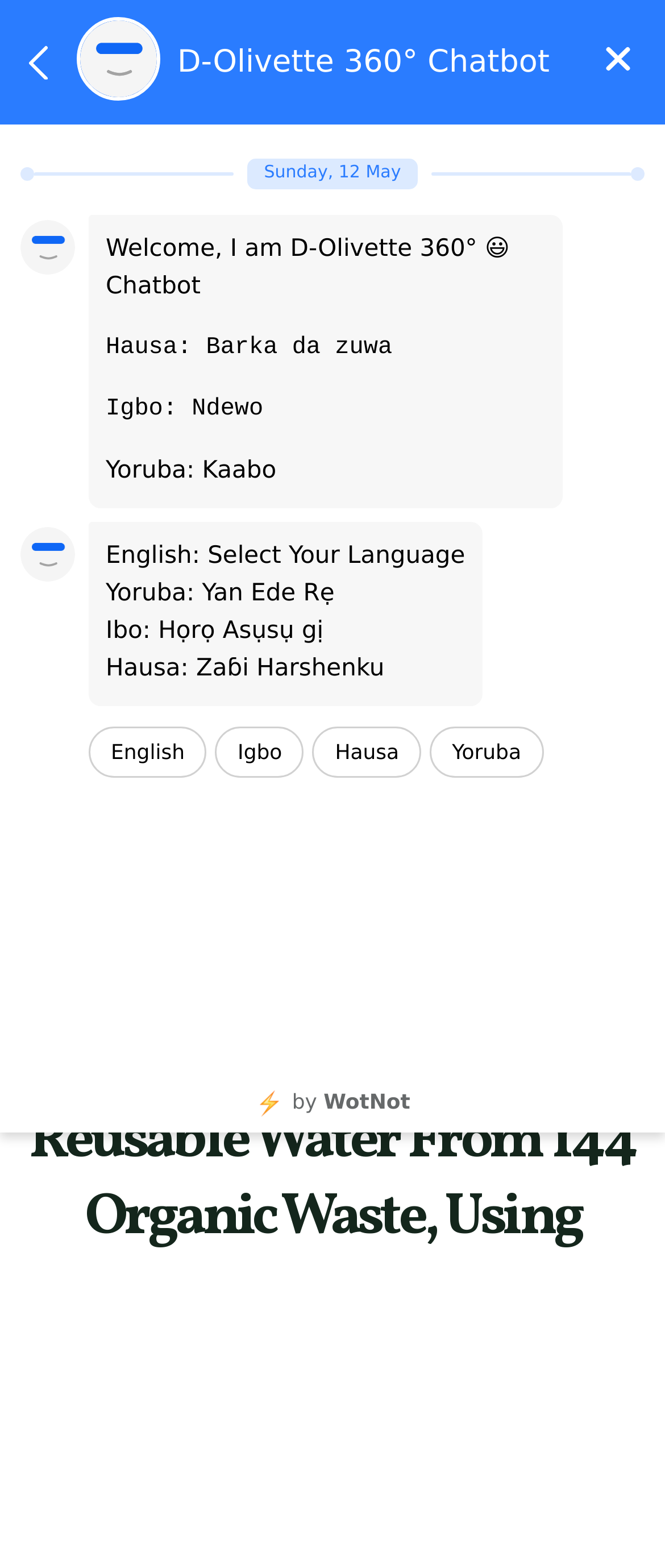How many images are on the webpage?
Using the visual information, answer the question in a single word or phrase.

2